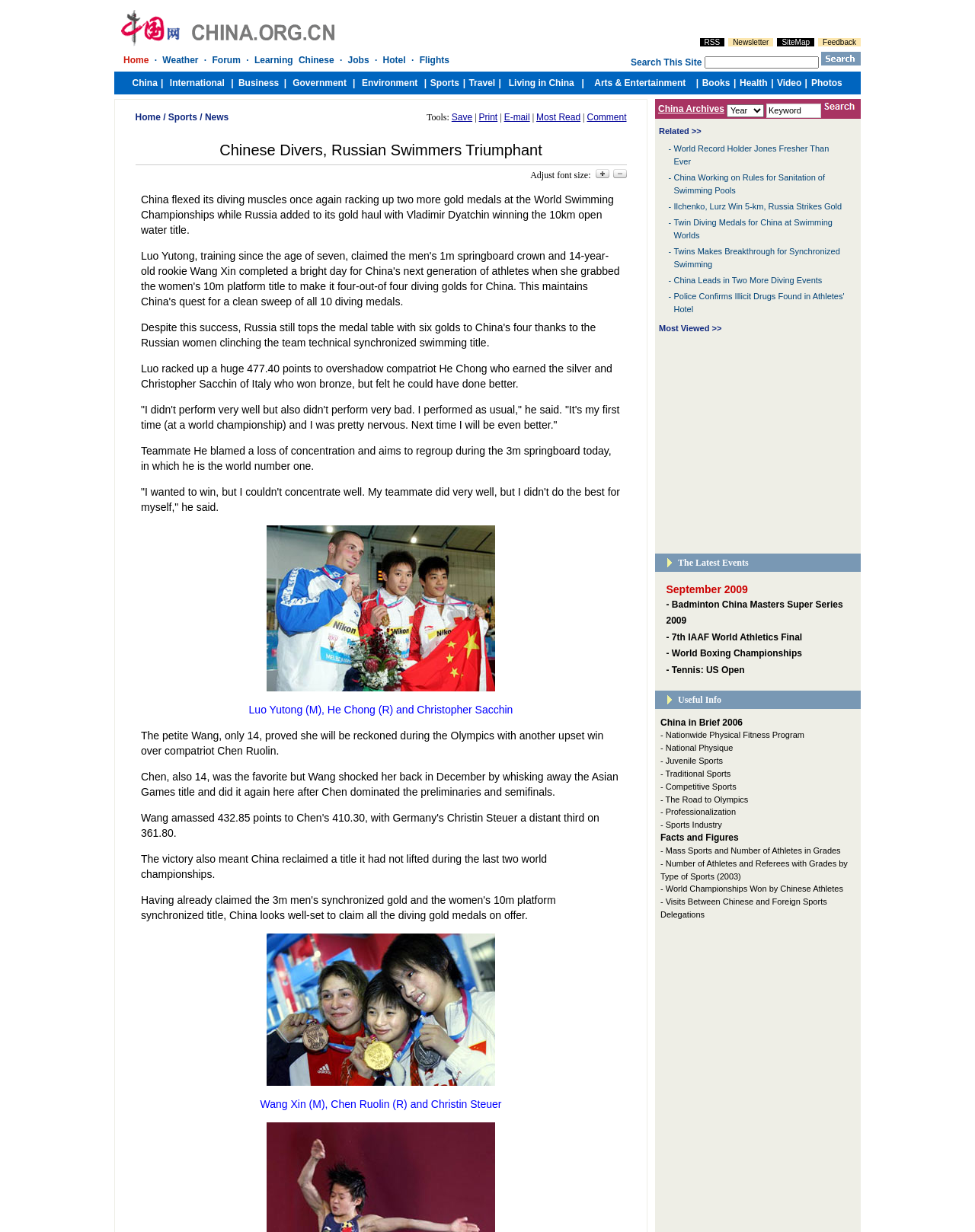Offer a meticulous caption that includes all visible features of the webpage.

The webpage is about Chinese divers and Russian swimmers achieving triumphs, as indicated by the title "Chinese Divers, Russian Swimmers Triumphant". At the top of the page, there is a navigation bar with links to "Home", "Sports", and "News". Below this, there are tools to "Save", "Print", "E-mail", and "Comment" on the article.

The main content of the page is divided into two sections. The left section contains the article's title, "Chinese Divers, Russian Swimmers Triumphant", and a series of paragraphs describing the achievements of Chinese divers and Russian swimmers. There are also two tables with images and text, one showing Luo Yutong, He Chong, and Christopher Sacchin, and the other showing Wang Xin, Chen Ruolin, and Christin Steuer.

The right section of the page contains a list of related news articles, each with a title and a link to the full article. The titles include "World Record Holder Jones Fresher Than Ever", "China Working on Rules for Sanitation of Swimming Pools", and "Twin Diving Medals for China at Swimming Worlds", among others. Each title is preceded by a dash and has a link to the corresponding article.

At the bottom of the page, there is a section with a table containing a combobox, a textbox, and a button, allowing users to search for archives by year and keyword.